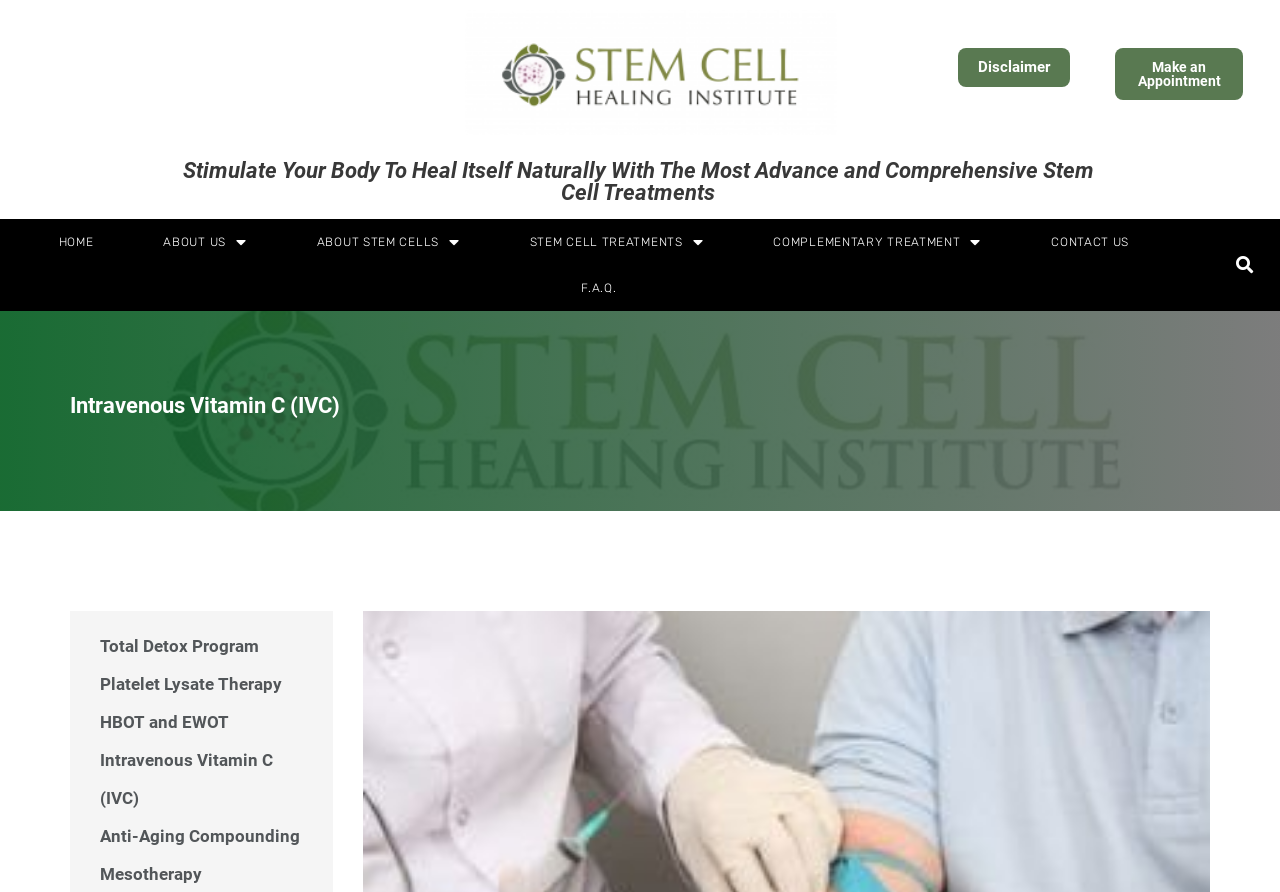Pinpoint the bounding box coordinates of the area that must be clicked to complete this instruction: "Read the 'Disclaimer'".

[0.748, 0.054, 0.836, 0.098]